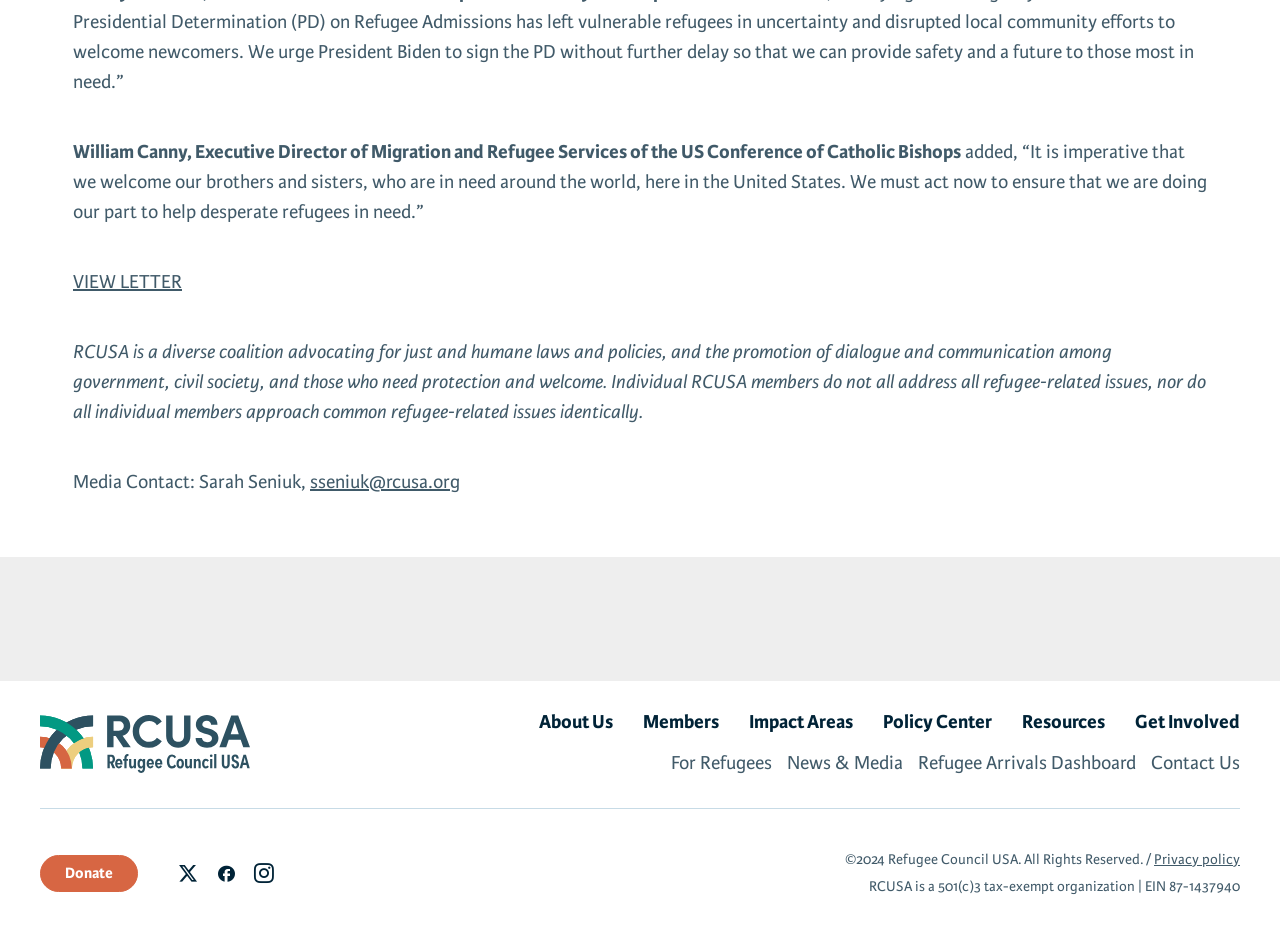What is the name of the logo displayed at the top of the webpage?
Please answer the question with a detailed and comprehensive explanation.

The logo displayed at the top of the webpage is the Refugee Council USA Logo, which is an image element with a link to the organization's homepage or main page.